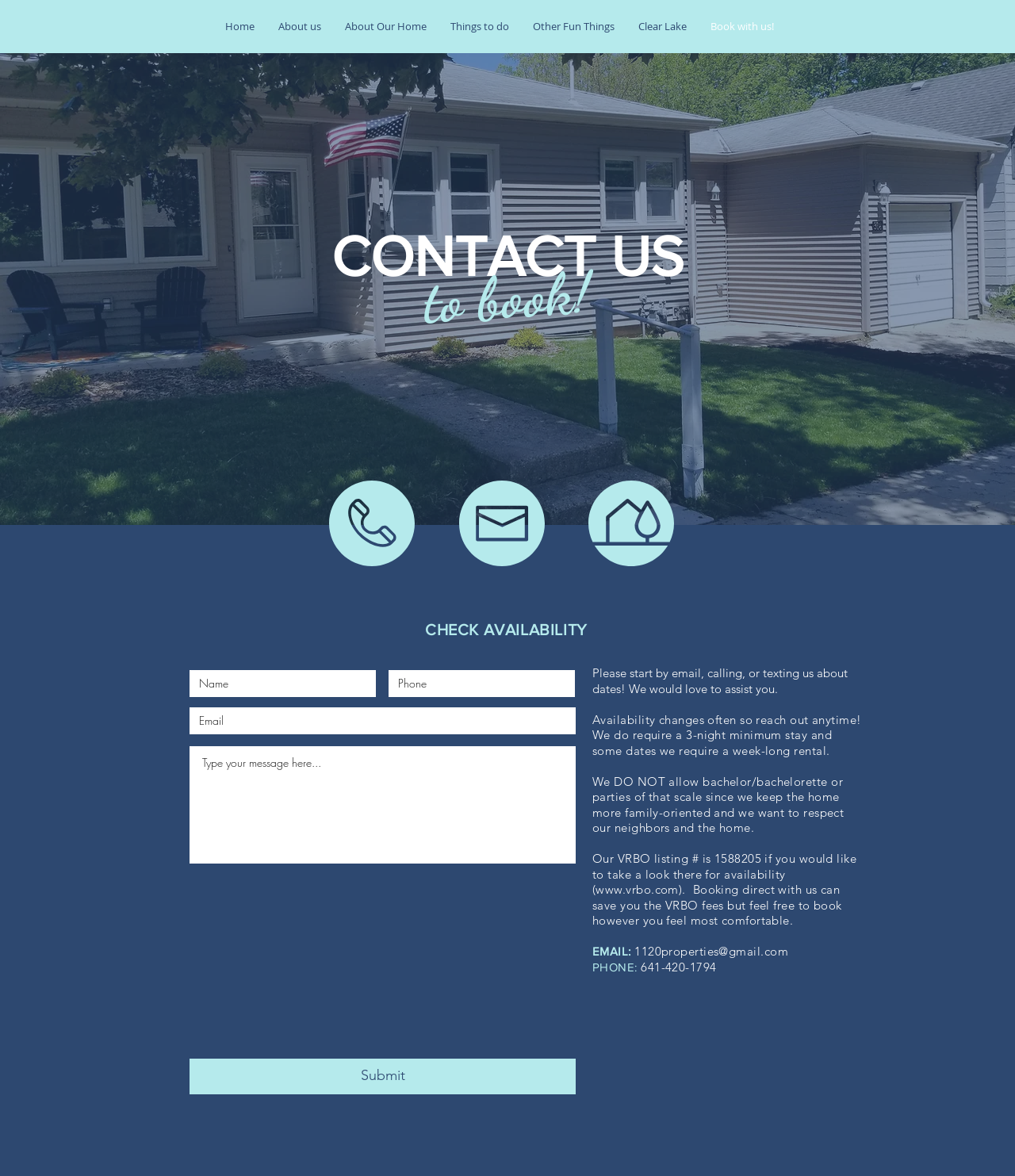Can you identify the bounding box coordinates of the clickable region needed to carry out this instruction: 'Click on the 'Home' link'? The coordinates should be four float numbers within the range of 0 to 1, stated as [left, top, right, bottom].

[0.21, 0.011, 0.262, 0.034]